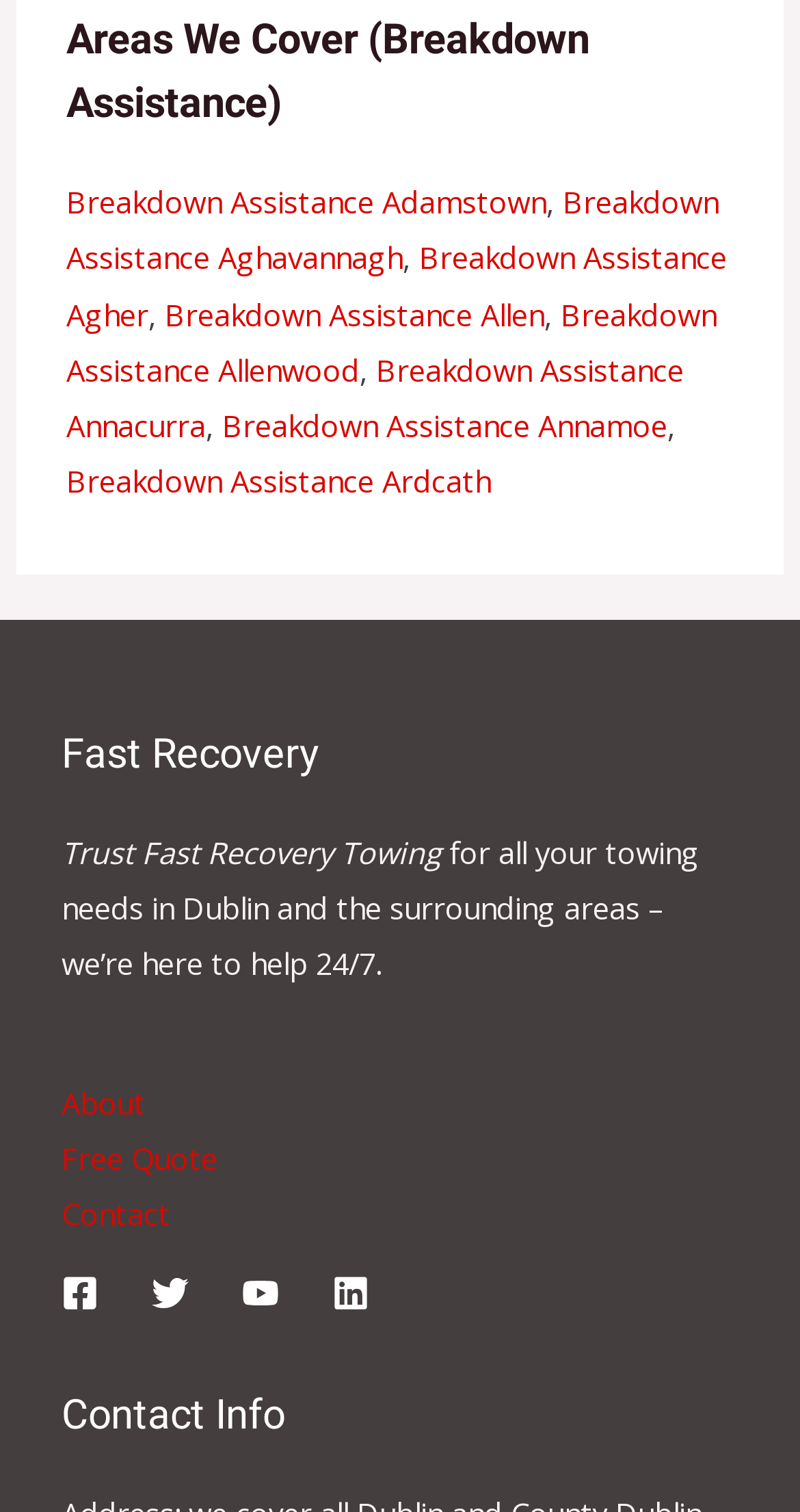Give the bounding box coordinates for the element described by: "aria-label="YouTube"".

[0.303, 0.843, 0.349, 0.868]